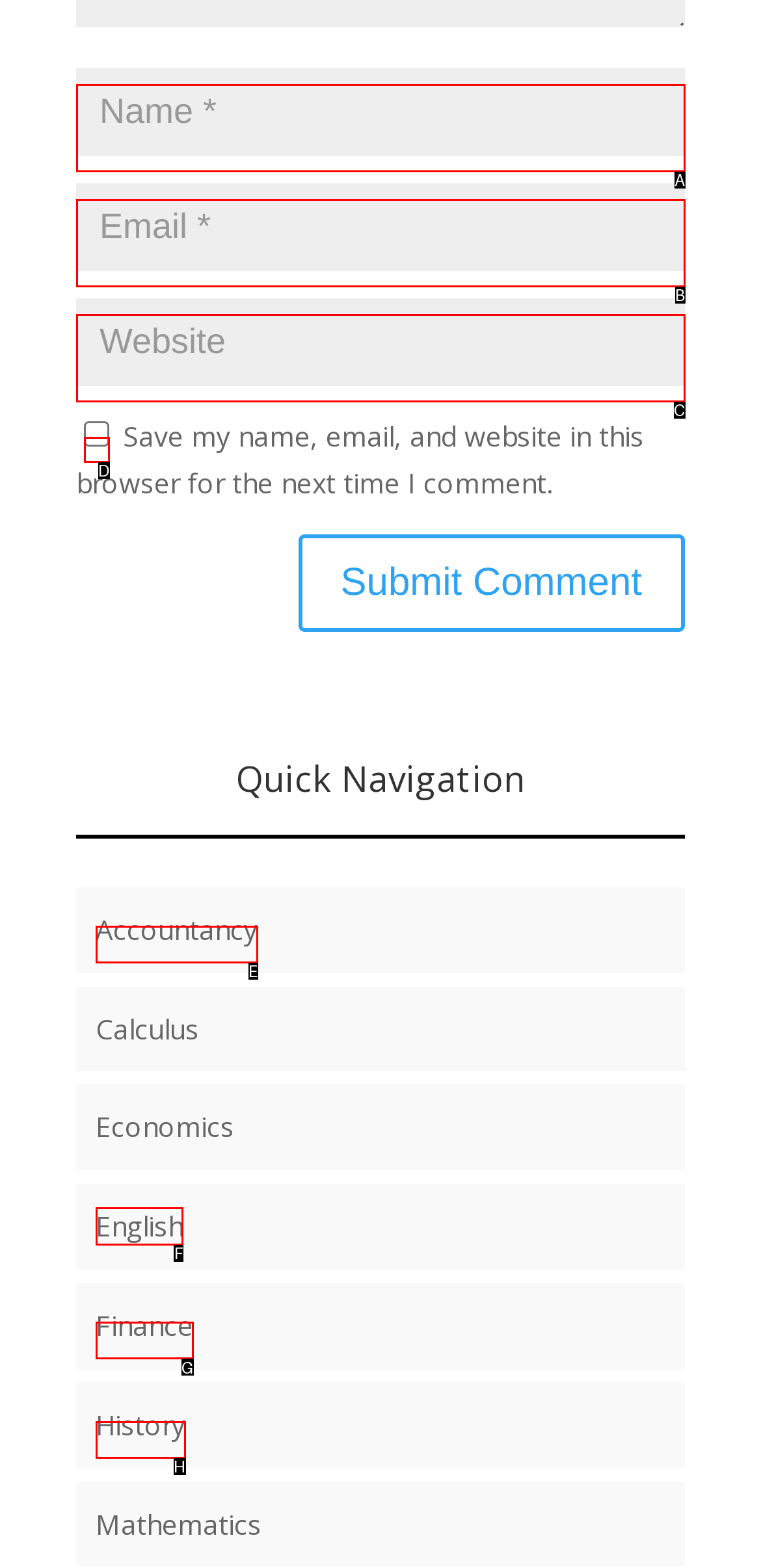Identify the HTML element I need to click to complete this task: Visit the English page Provide the option's letter from the available choices.

F